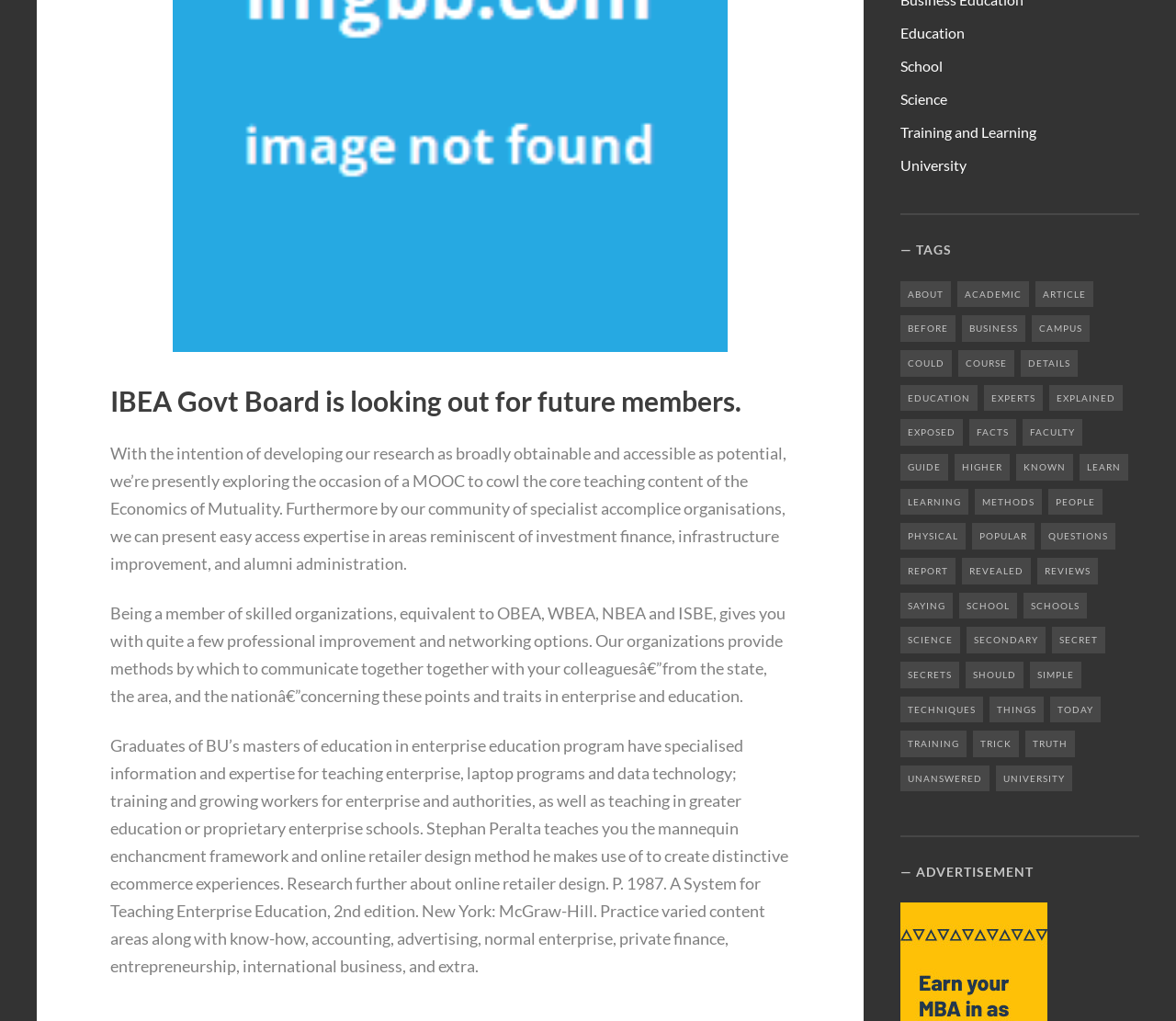What is the intention of developing research?
Based on the screenshot, answer the question with a single word or phrase.

broadly obtainable and accessible